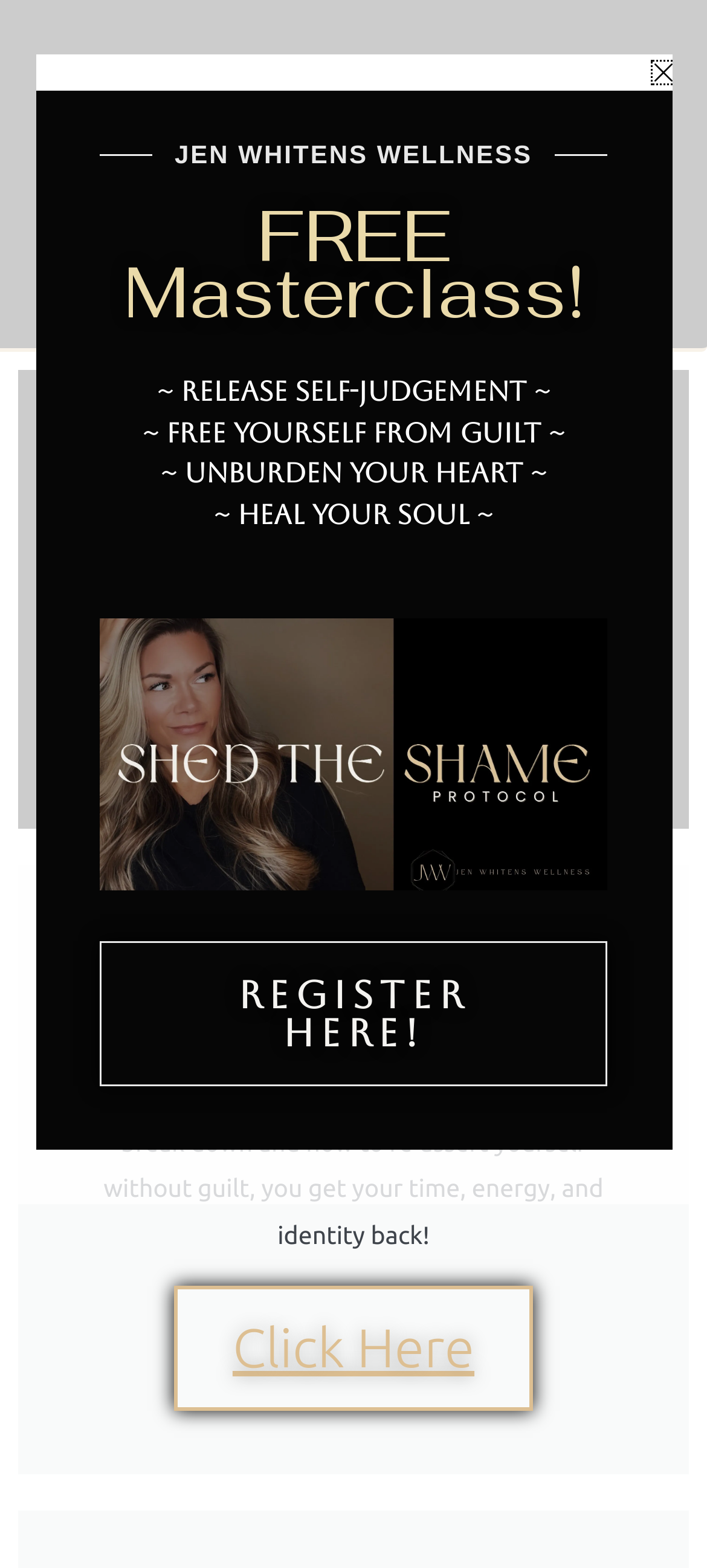Describe all visible elements and their arrangement on the webpage.

The webpage is about Jen Whitens Wellness, specifically promoting a masterclass called "Burnout to Boundaries Masterclass". At the top left, there is a link, and next to it, a menu toggle button. Below the menu toggle button, there is a heading that reads "Programs, Masterclasses, & Mini-Trainings". 

Further down, there is a prominent heading "Burnout to Boundaries Masterclass" followed by a descriptive text that explains the benefits of the masterclass, which is about learning to re-assert oneself without guilt and getting back one's time, energy, and identity. Below this text, there is a "Click Here" link.

On the top right, there is a logo image with a link, and above it, the text "JEN WHITENS WELLNESS" is displayed. Below the logo, there is a heading "FREE Masterclass!" followed by a series of short phrases, each on a new line, that describe the benefits of releasing self-judgement, freeing oneself from guilt, unburdening one's heart, and healing one's soul. At the bottom, there is a "Register Here!" link.